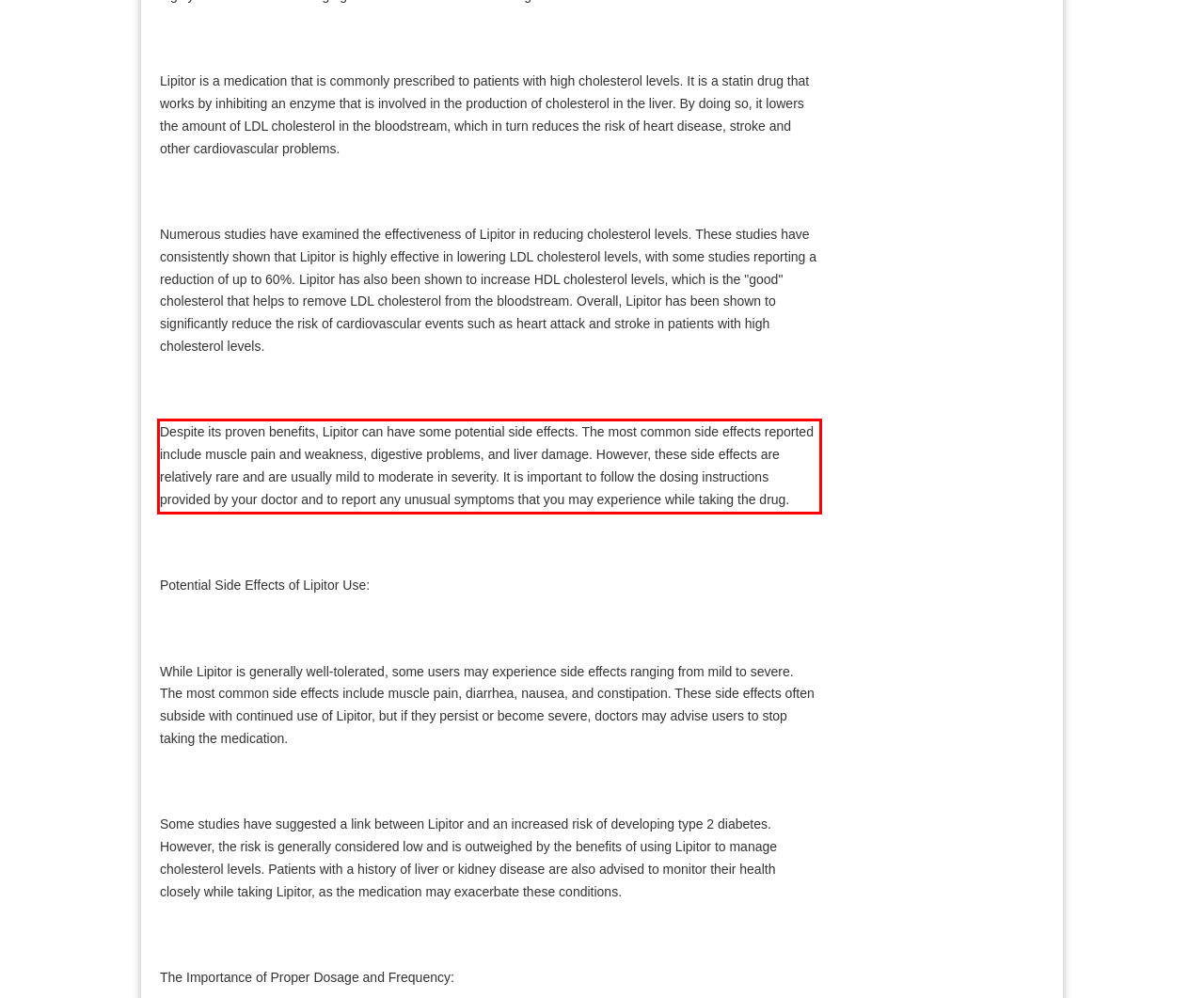Please perform OCR on the UI element surrounded by the red bounding box in the given webpage screenshot and extract its text content.

Despite its proven benefits, Lipitor can have some potential side effects. The most common side effects reported include muscle pain and weakness, digestive problems, and liver damage. However, these side effects are relatively rare and are usually mild to moderate in severity. It is important to follow the dosing instructions provided by your doctor and to report any unusual symptoms that you may experience while taking the drug.